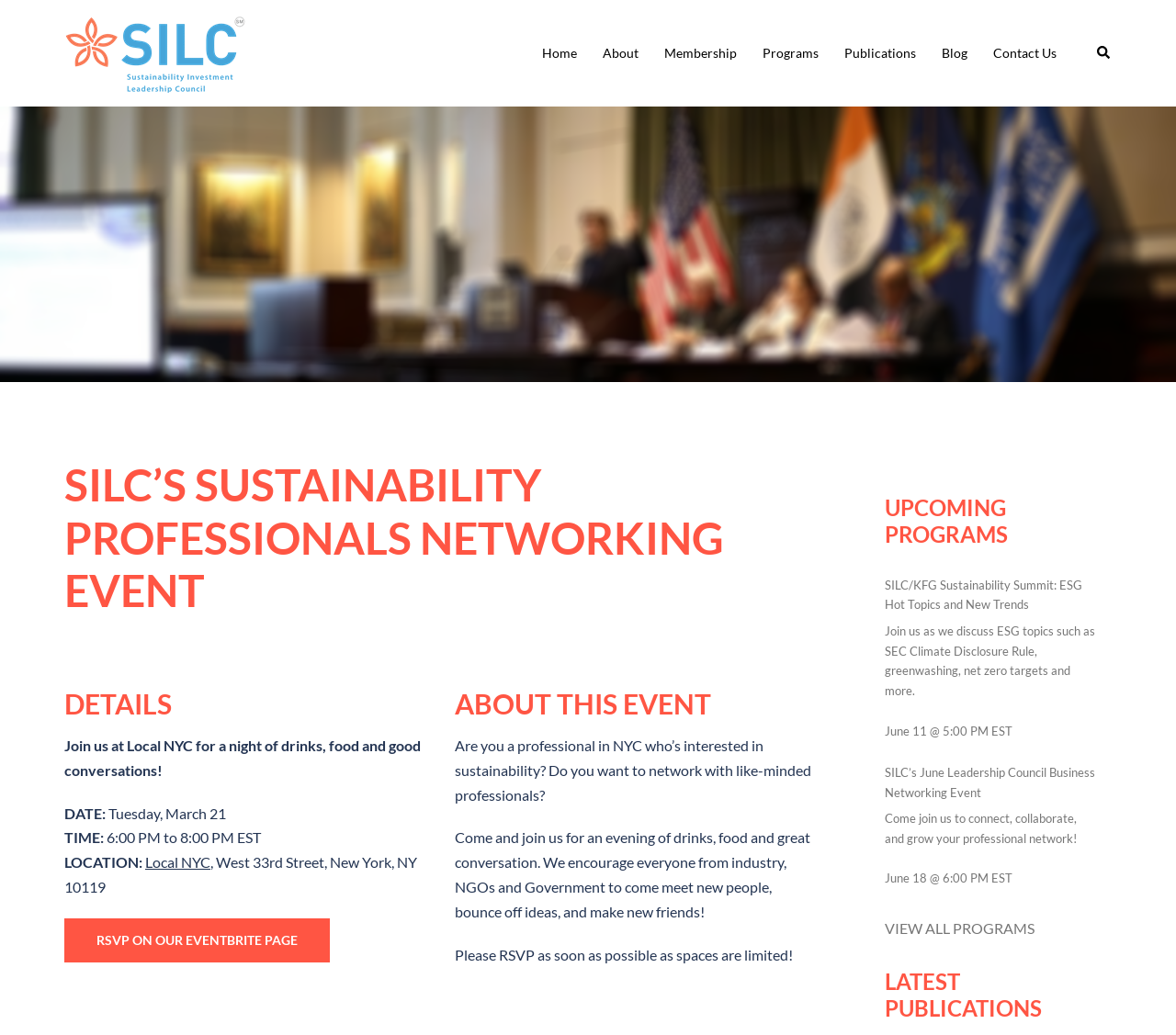How many upcoming programs are listed on the webpage?
Answer the question with a thorough and detailed explanation.

I found the answer by counting the number of programs listed in the upcoming programs section, which are 'SILC/KFG Sustainability Summit: ESG Hot Topics and New Trends' and 'SILC’s June Leadership Council Business Networking Event'.